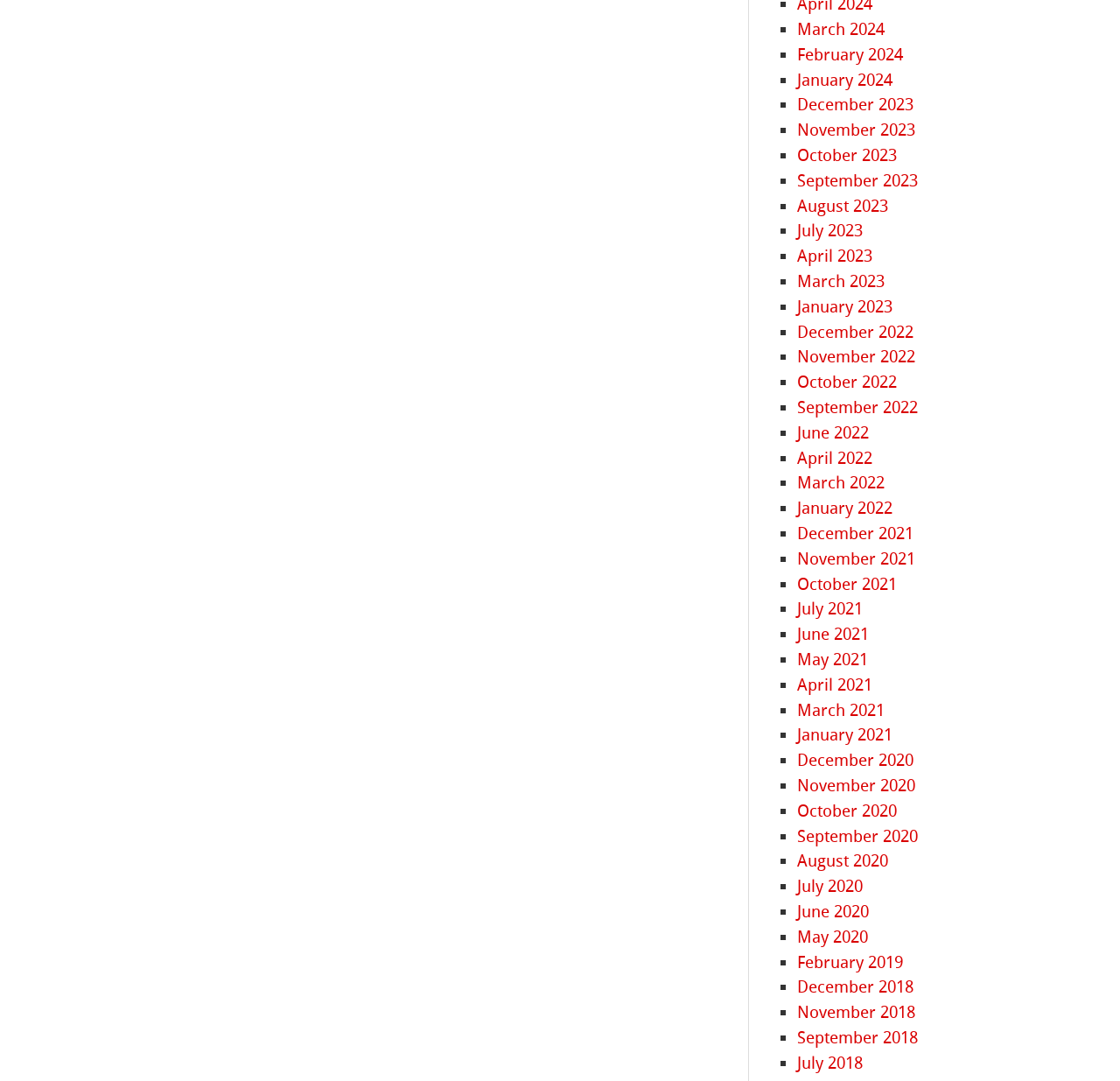Locate the bounding box coordinates of the clickable element to fulfill the following instruction: "Browse February 2019". Provide the coordinates as four float numbers between 0 and 1 in the format [left, top, right, bottom].

[0.712, 0.881, 0.807, 0.899]